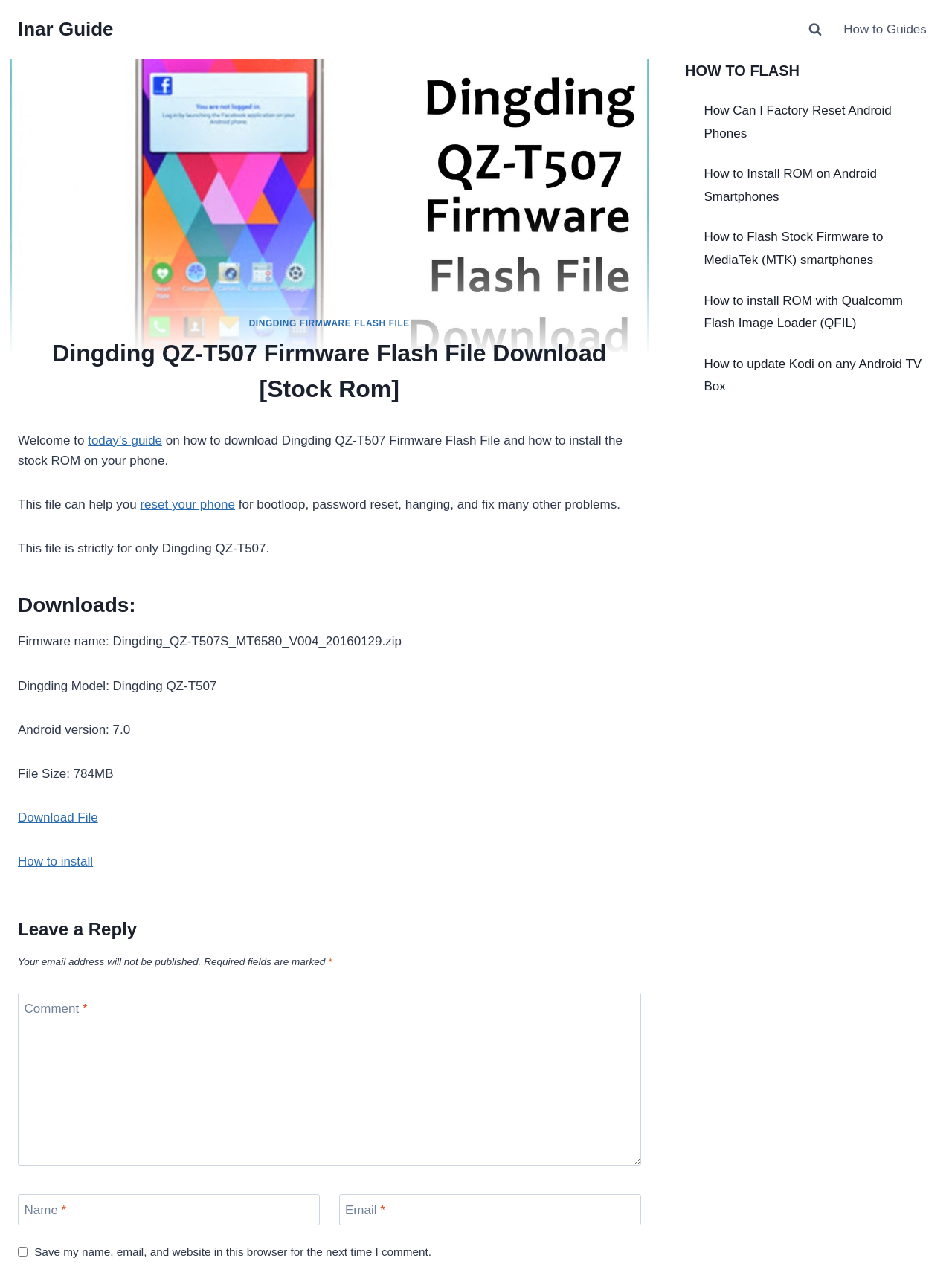Using the element description: "Search", determine the bounding box coordinates. The coordinates should be in the format [left, top, right, bottom], with values between 0 and 1.

[0.842, 0.013, 0.87, 0.034]